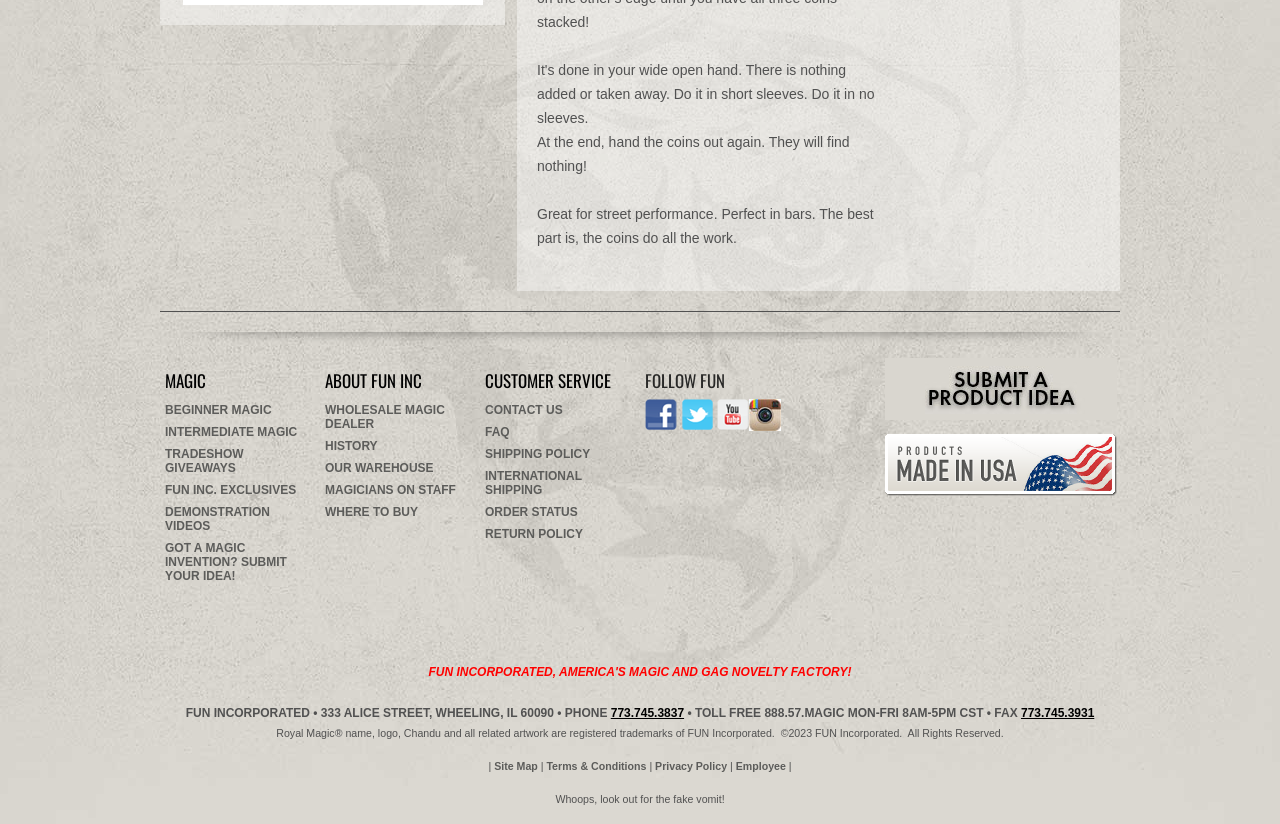Find the bounding box coordinates for the UI element whose description is: "alt="submit a product idea"". The coordinates should be four float numbers between 0 and 1, in the format [left, top, right, bottom].

[0.691, 0.435, 0.873, 0.51]